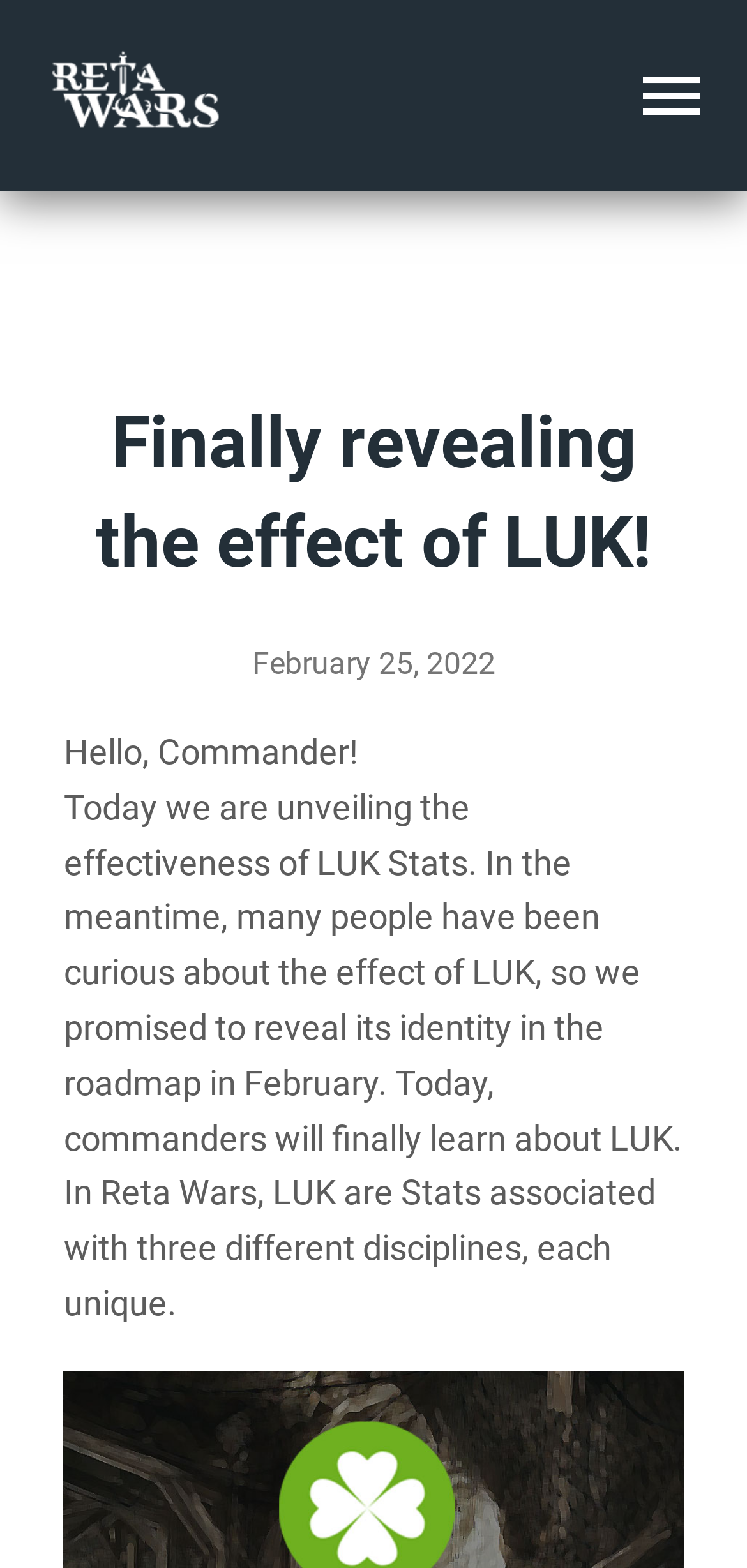What is the name of the game mentioned on this webpage?
From the details in the image, answer the question comprehensively.

I found the answer by looking at the navigation menu, where it says 'Retawars_1.0', and also the logo image with the text 'RETA WARS Logo'. This suggests that the game being referred to is Reta Wars.